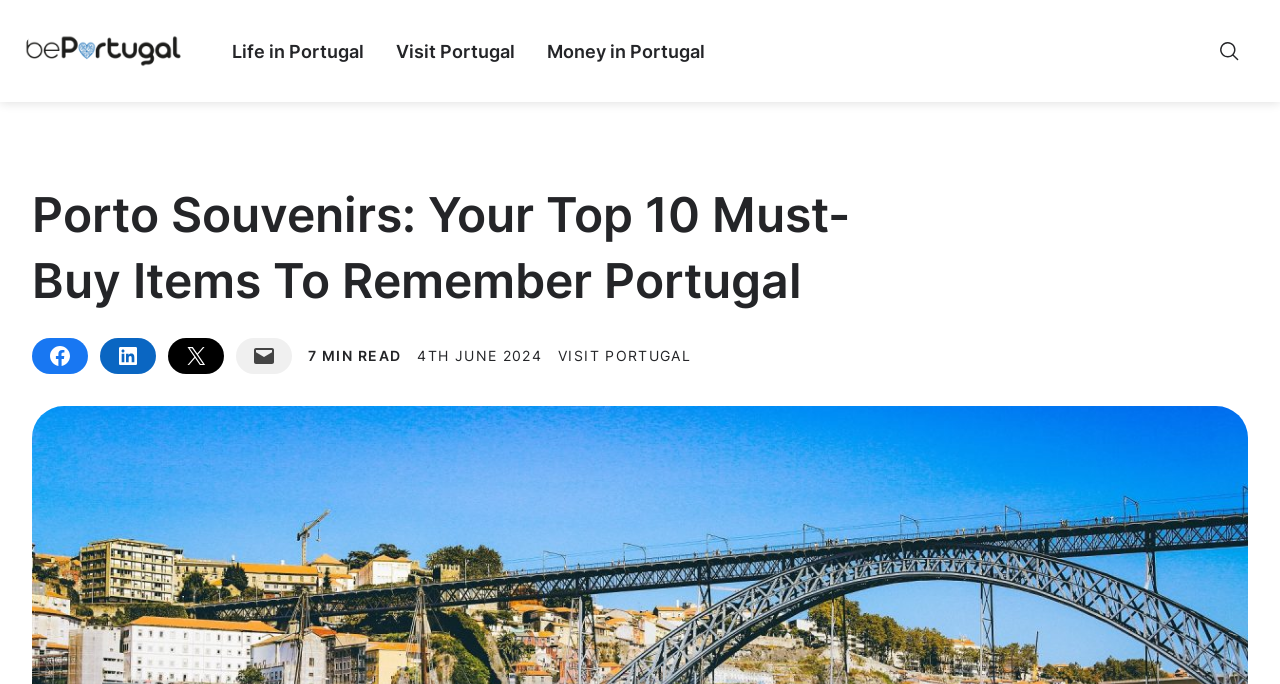Based on the image, provide a detailed and complete answer to the question: 
What is the estimated reading time of the article?

I found the estimated reading time of the article by looking at the text '7 MIN READ' located at the top of the page, below the main heading.